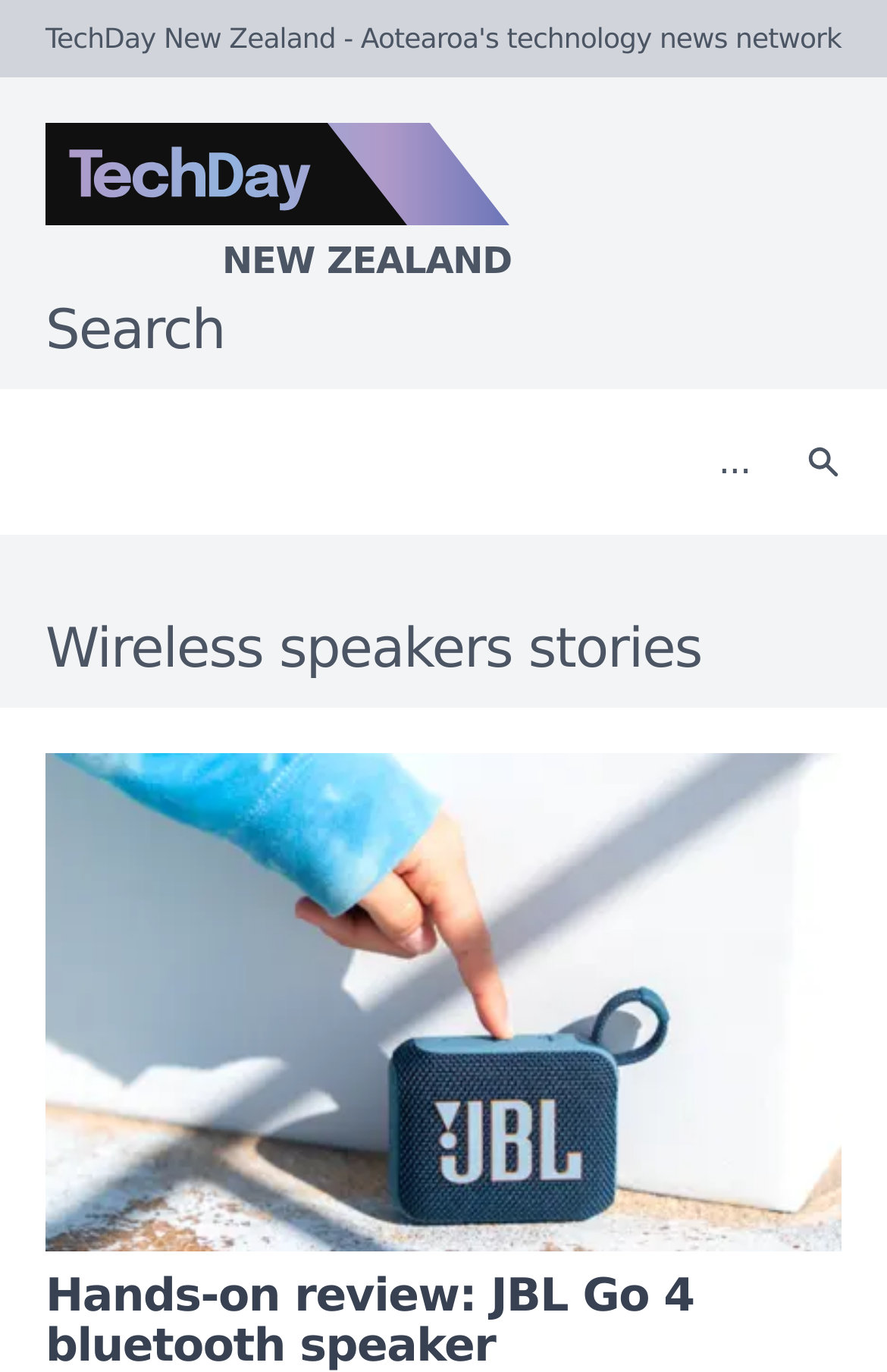Please answer the following query using a single word or phrase: 
What is the main topic of the webpage?

Wireless speakers